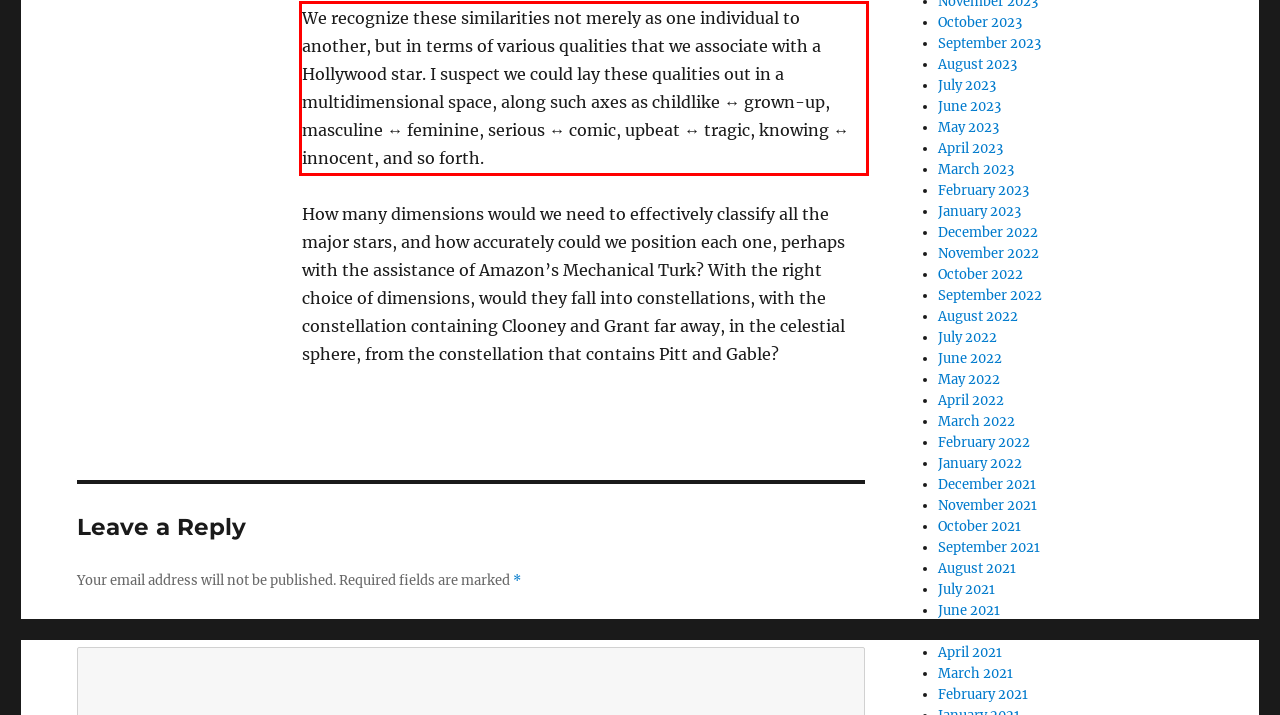You have a screenshot with a red rectangle around a UI element. Recognize and extract the text within this red bounding box using OCR.

We recognize these similarities not merely as one individual to another, but in terms of various qualities that we associate with a Hollywood star. I suspect we could lay these qualities out in a multidimensional space, along such axes as childlike ↔ grown-up, masculine ↔ feminine, serious ↔ comic, upbeat ↔ tragic, knowing ↔ innocent, and so forth.